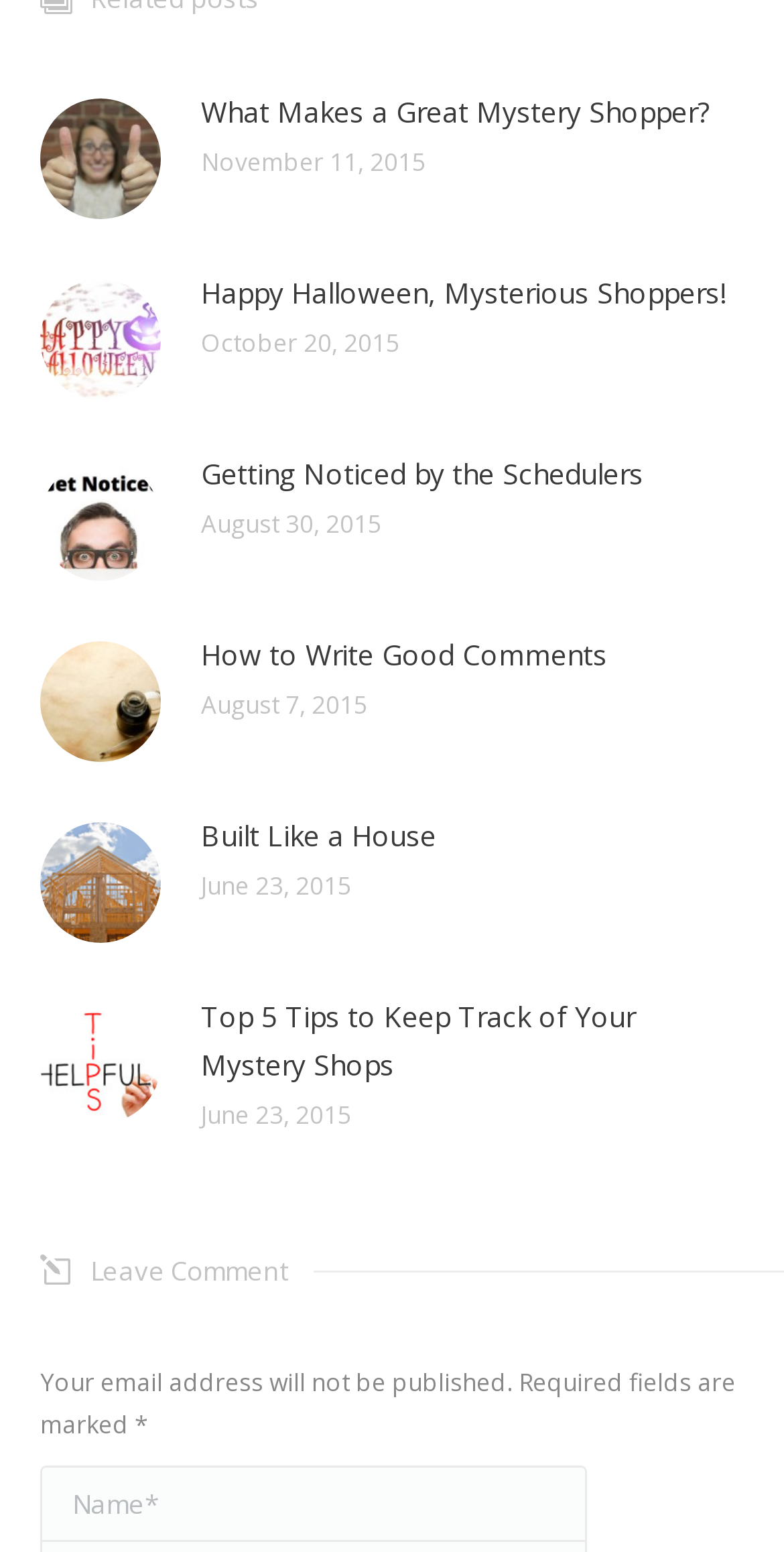Identify the bounding box coordinates for the element you need to click to achieve the following task: "Click on 'What Makes a Great Mystery Shopper?' link". The coordinates must be four float values ranging from 0 to 1, formatted as [left, top, right, bottom].

[0.256, 0.057, 0.905, 0.089]